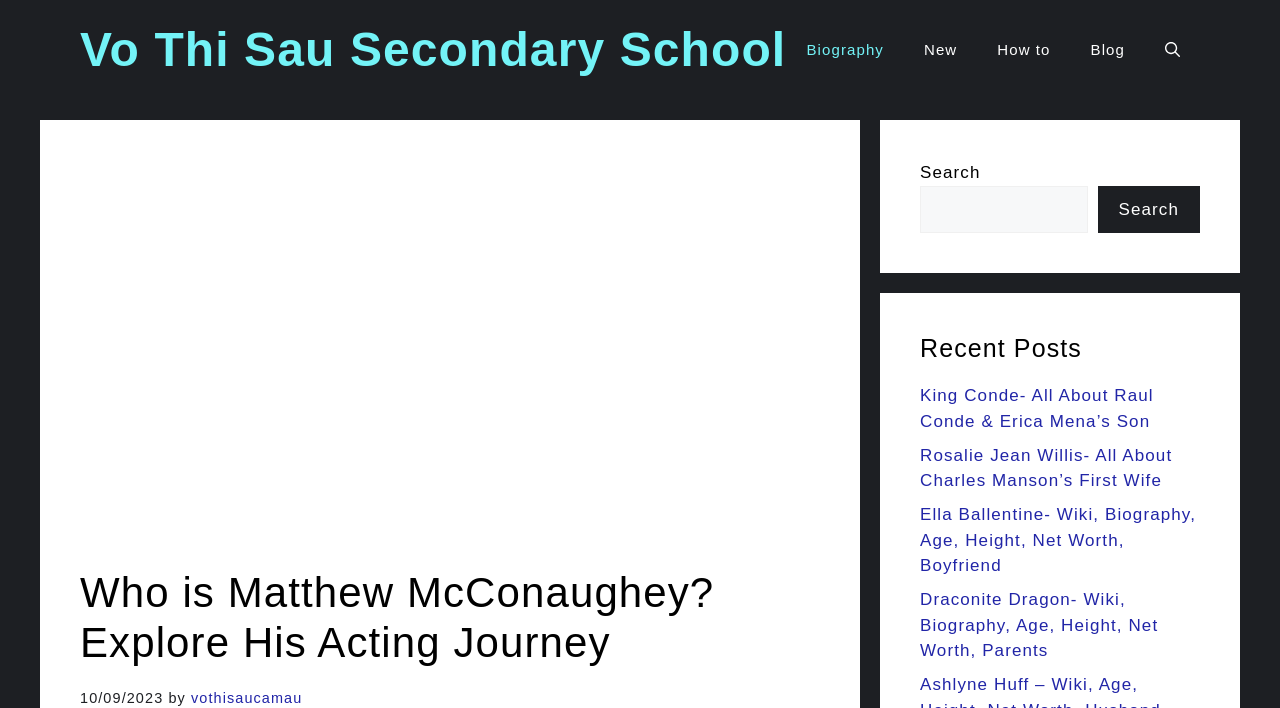Locate the bounding box coordinates of the area to click to fulfill this instruction: "Search for something". The bounding box should be presented as four float numbers between 0 and 1, in the order [left, top, right, bottom].

[0.719, 0.262, 0.85, 0.329]